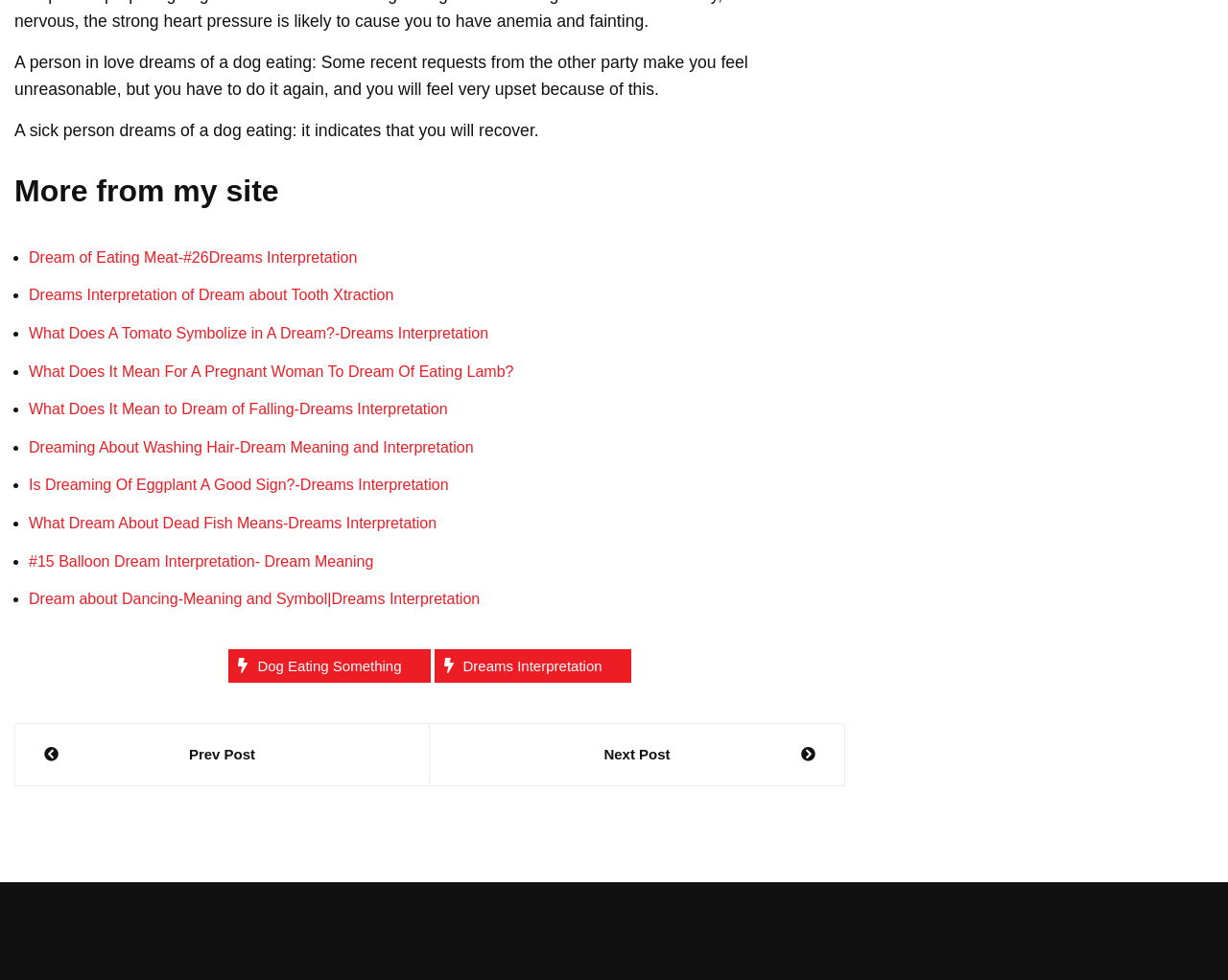Find the bounding box coordinates for the UI element whose description is: "Dog Eating Something". The coordinates should be four float numbers between 0 and 1, in the format [left, top, right, bottom].

[0.186, 0.662, 0.35, 0.696]